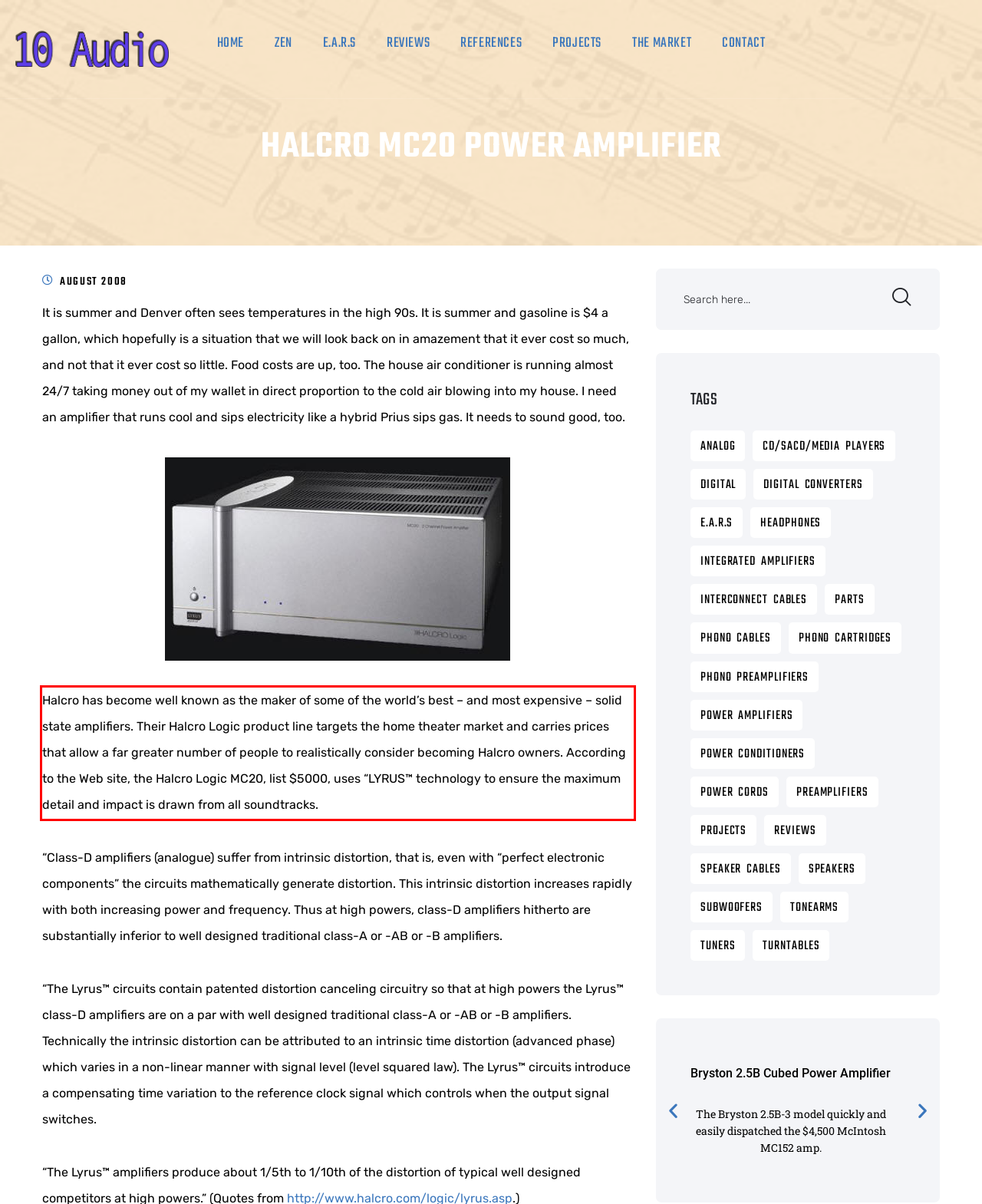You are looking at a screenshot of a webpage with a red rectangle bounding box. Use OCR to identify and extract the text content found inside this red bounding box.

Halcro has become well known as the maker of some of the world’s best – and most expensive – solid state amplifiers. Their Halcro Logic product line targets the home theater market and carries prices that allow a far greater number of people to realistically consider becoming Halcro owners. According to the Web site, the Halcro Logic MC20, list $5000, uses “LYRUS™ technology to ensure the maximum detail and impact is drawn from all soundtracks.